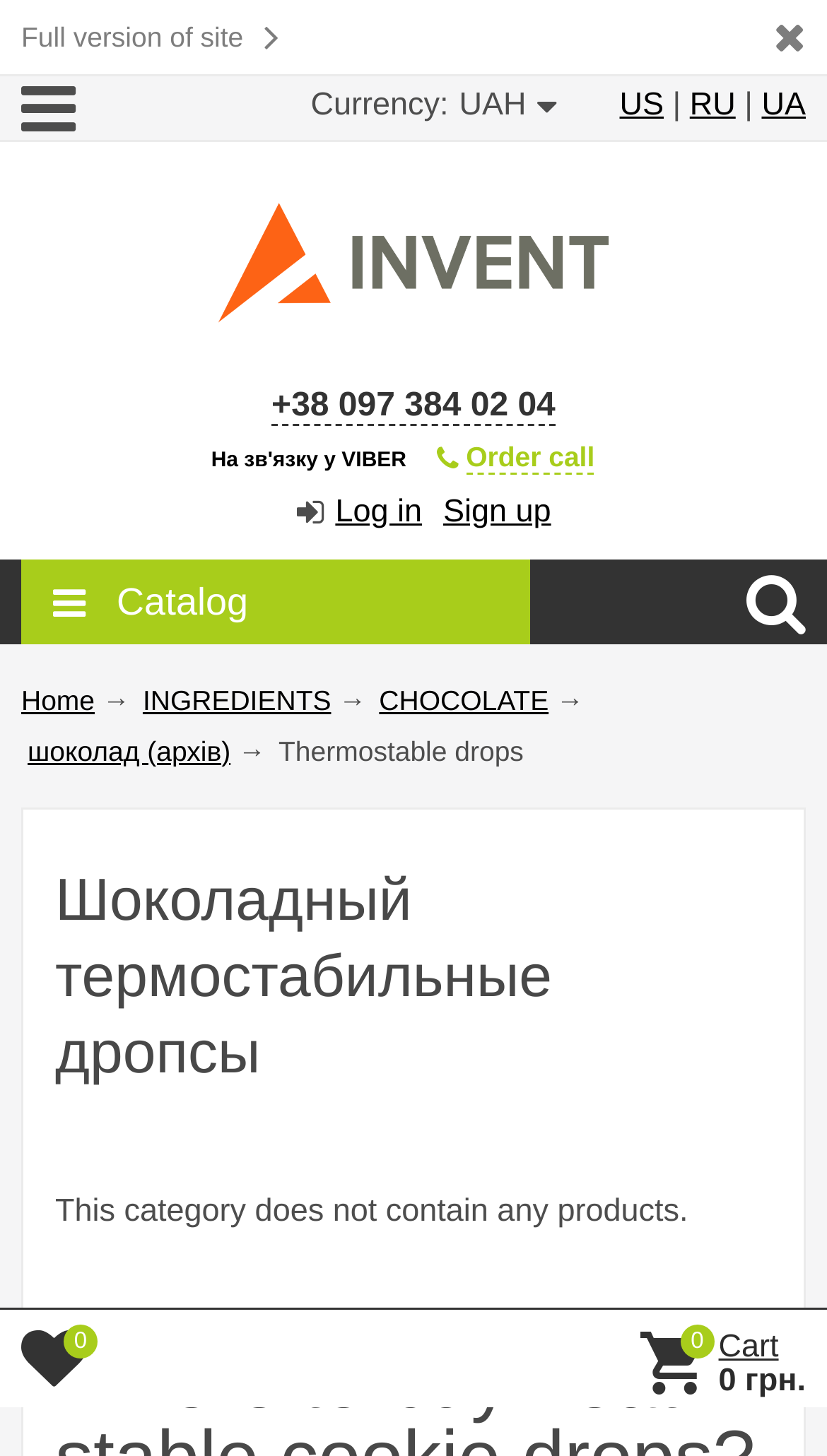What is the phone number for order calls?
Ensure your answer is thorough and detailed.

I searched for the phone number on the webpage and found it next to the 'Order call' text, which is '+38 097 384 02 04'.